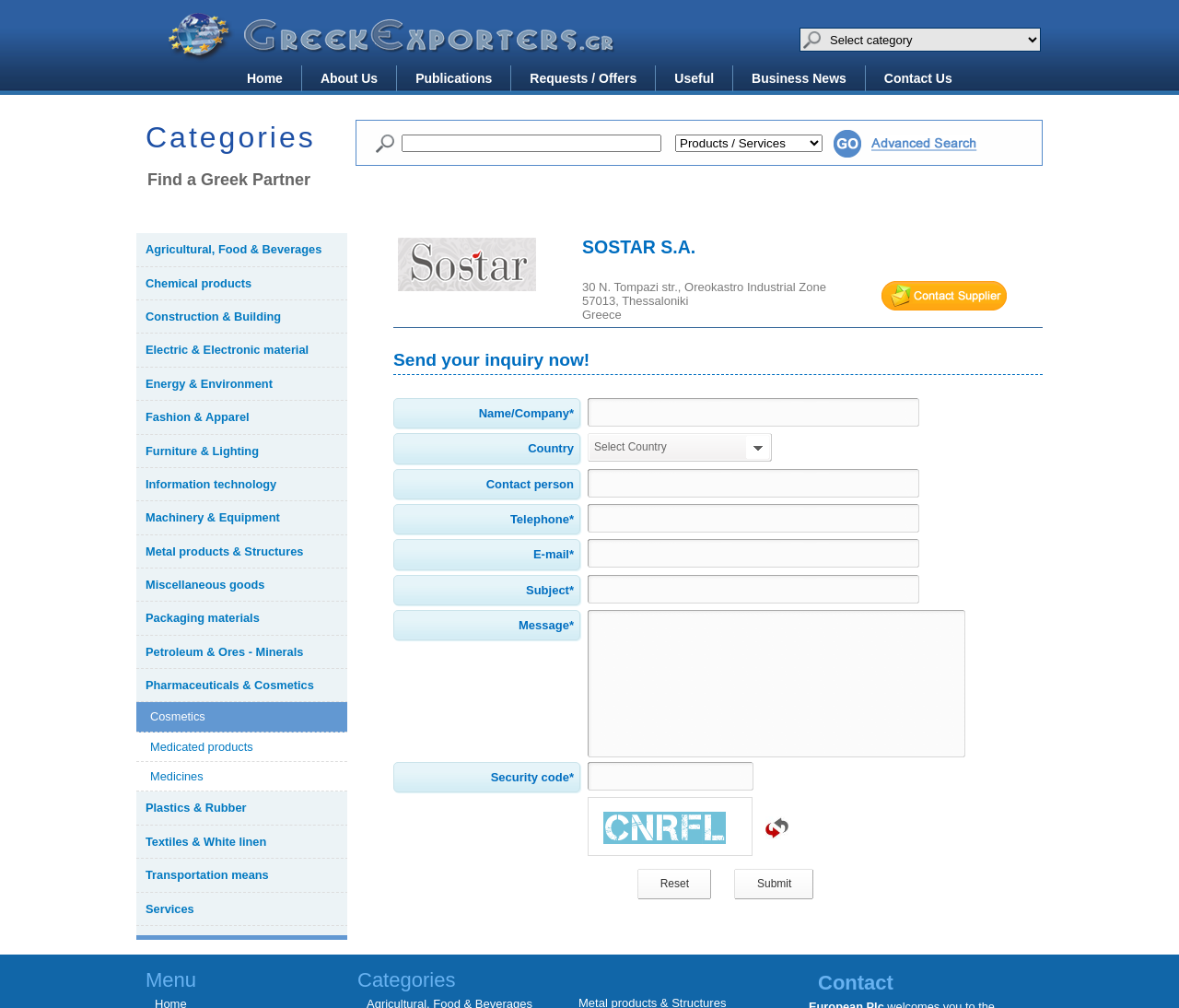What is the purpose of the 'Send your inquiry now!' section?
Carefully analyze the image and provide a detailed answer to the question.

The 'Send your inquiry now!' section contains a form with fields such as name, country, contact person, telephone, email, subject, and message, which suggests that it is used to send an inquiry or a message to the Greek exporters or companies listed on the webpage.